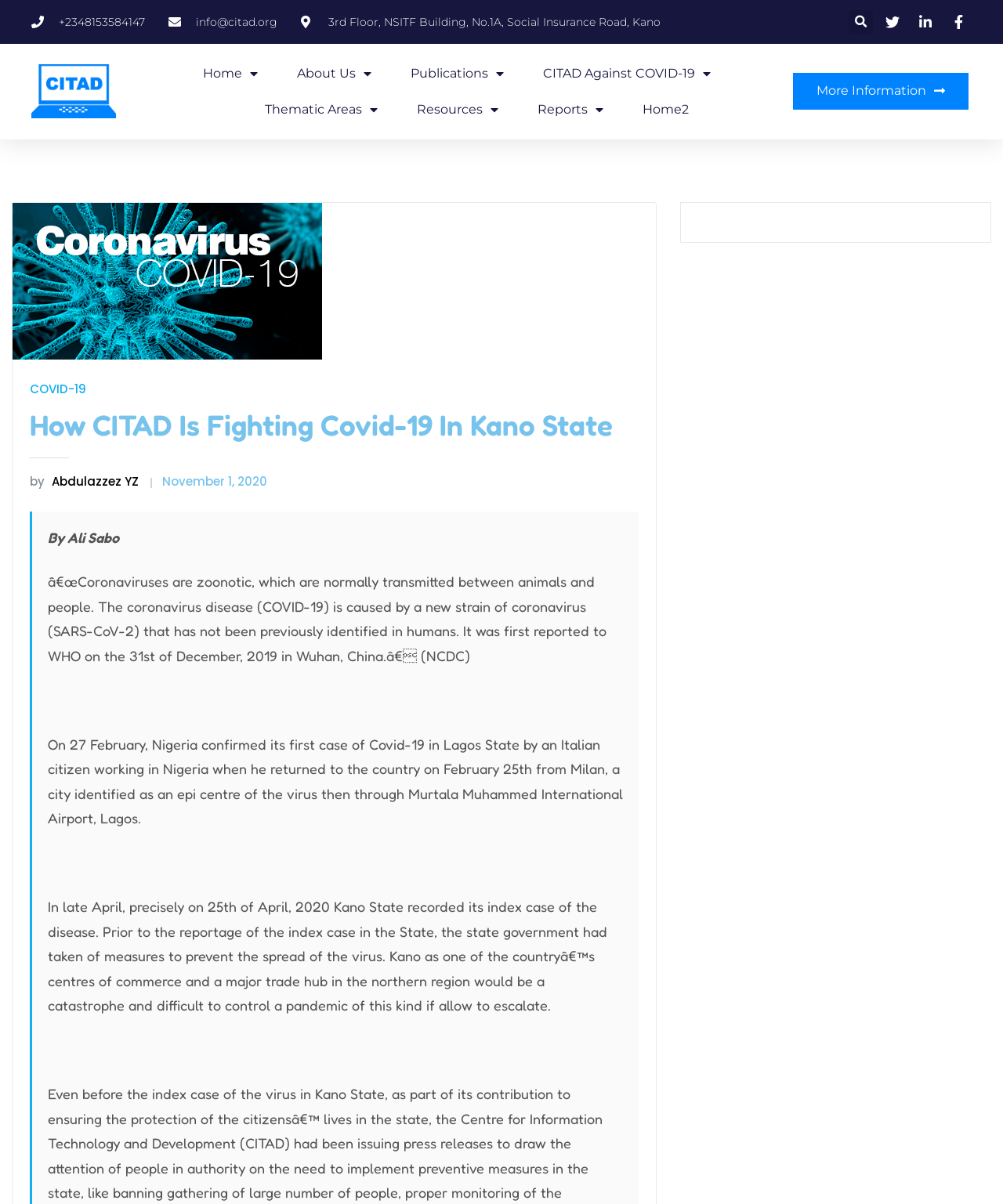What is the phone number of CITAD?
Please provide a single word or phrase as the answer based on the screenshot.

+2348153584147